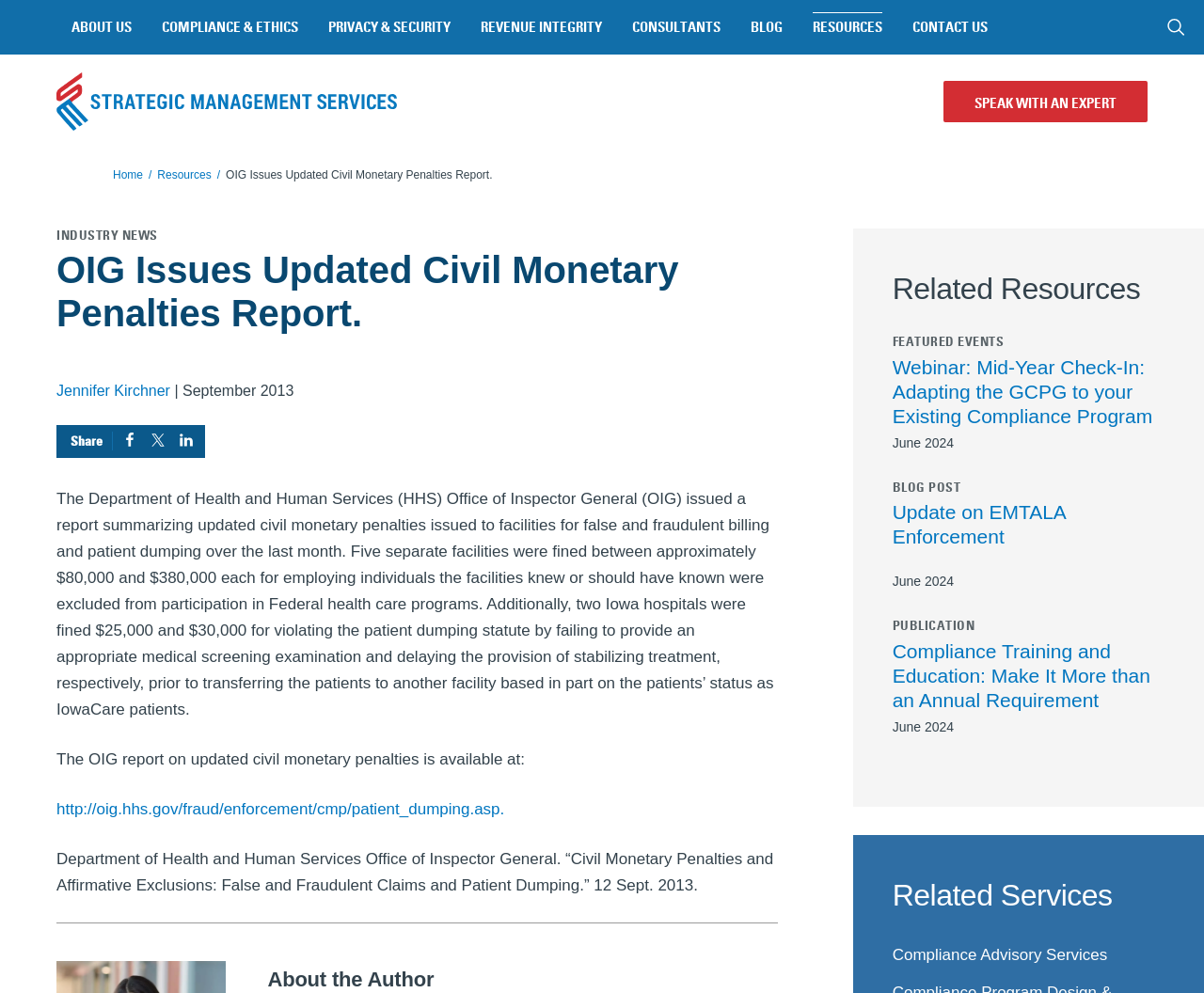For the following element description, predict the bounding box coordinates in the format (top-left x, top-left y, bottom-right x, bottom-right y). All values should be floating point numbers between 0 and 1. Description: BLOG

[0.611, 0.007, 0.662, 0.04]